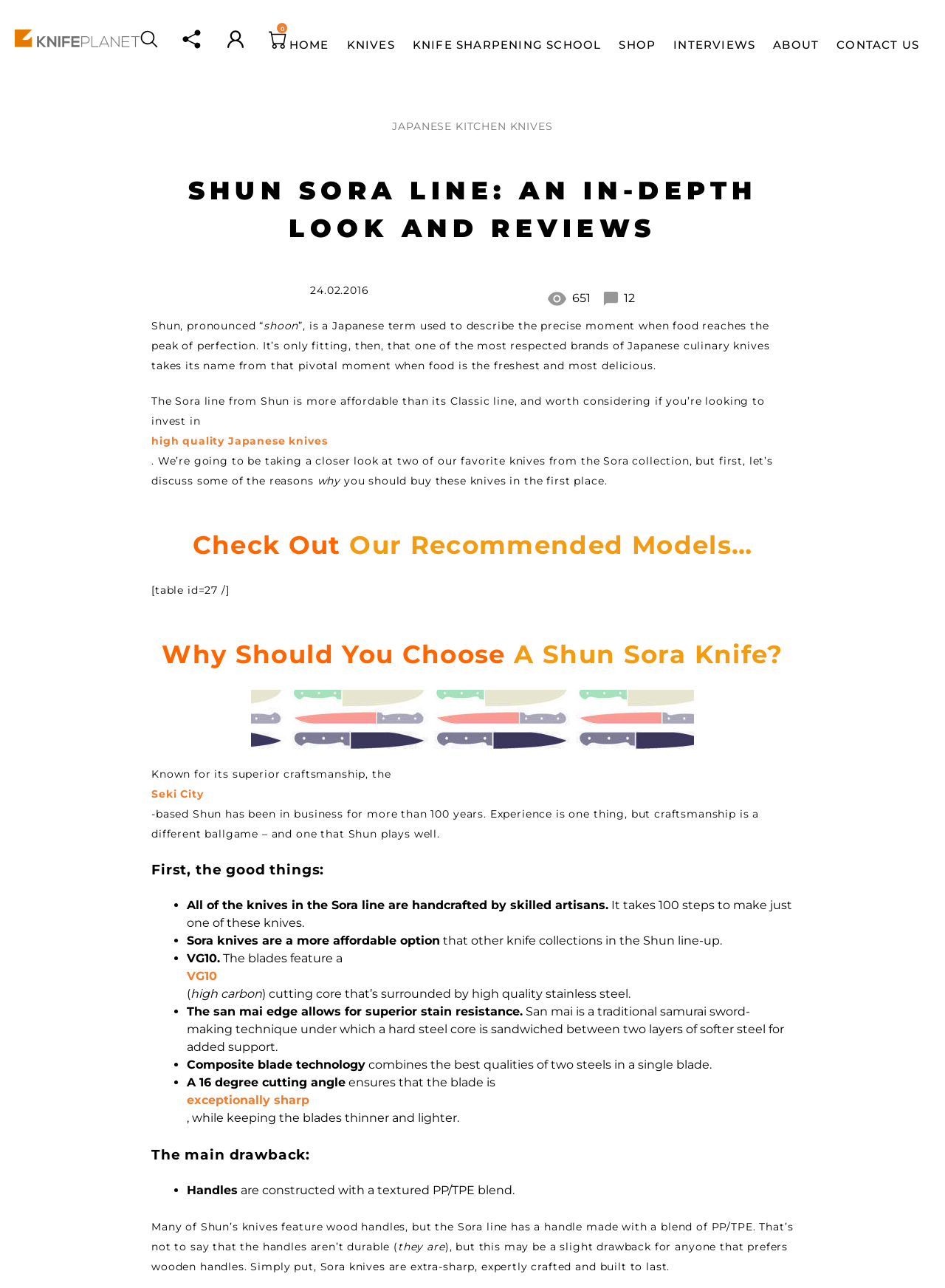Provide the bounding box coordinates for the UI element described in this sentence: "high quality Japanese knives". The coordinates should be four float values between 0 and 1, i.e., [left, top, right, bottom].

[0.16, 0.335, 0.84, 0.35]